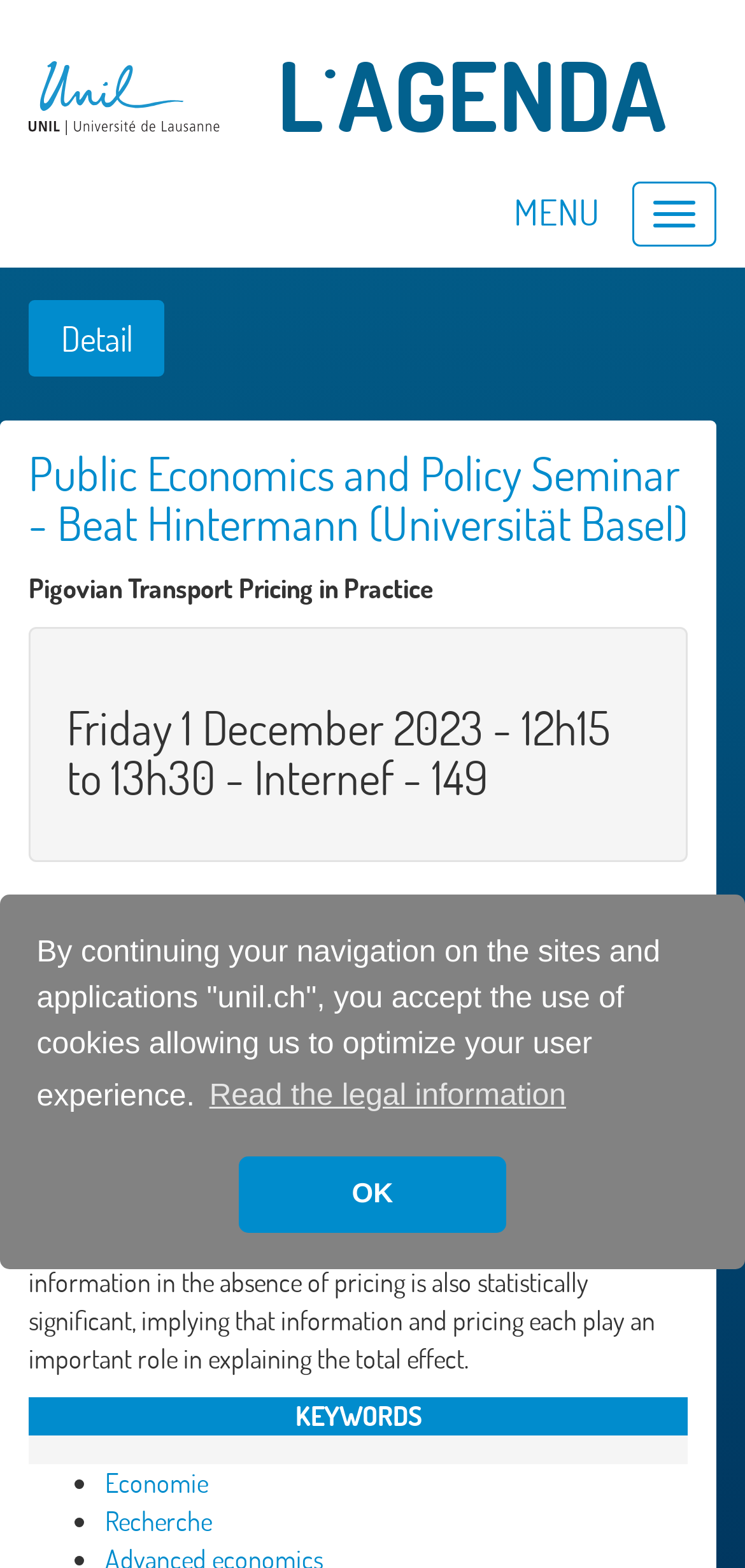What is the name of the university?
Based on the image, answer the question with as much detail as possible.

The answer can be found by looking at the top-left corner of the webpage, where the university's logo and name 'UNIL' are displayed.